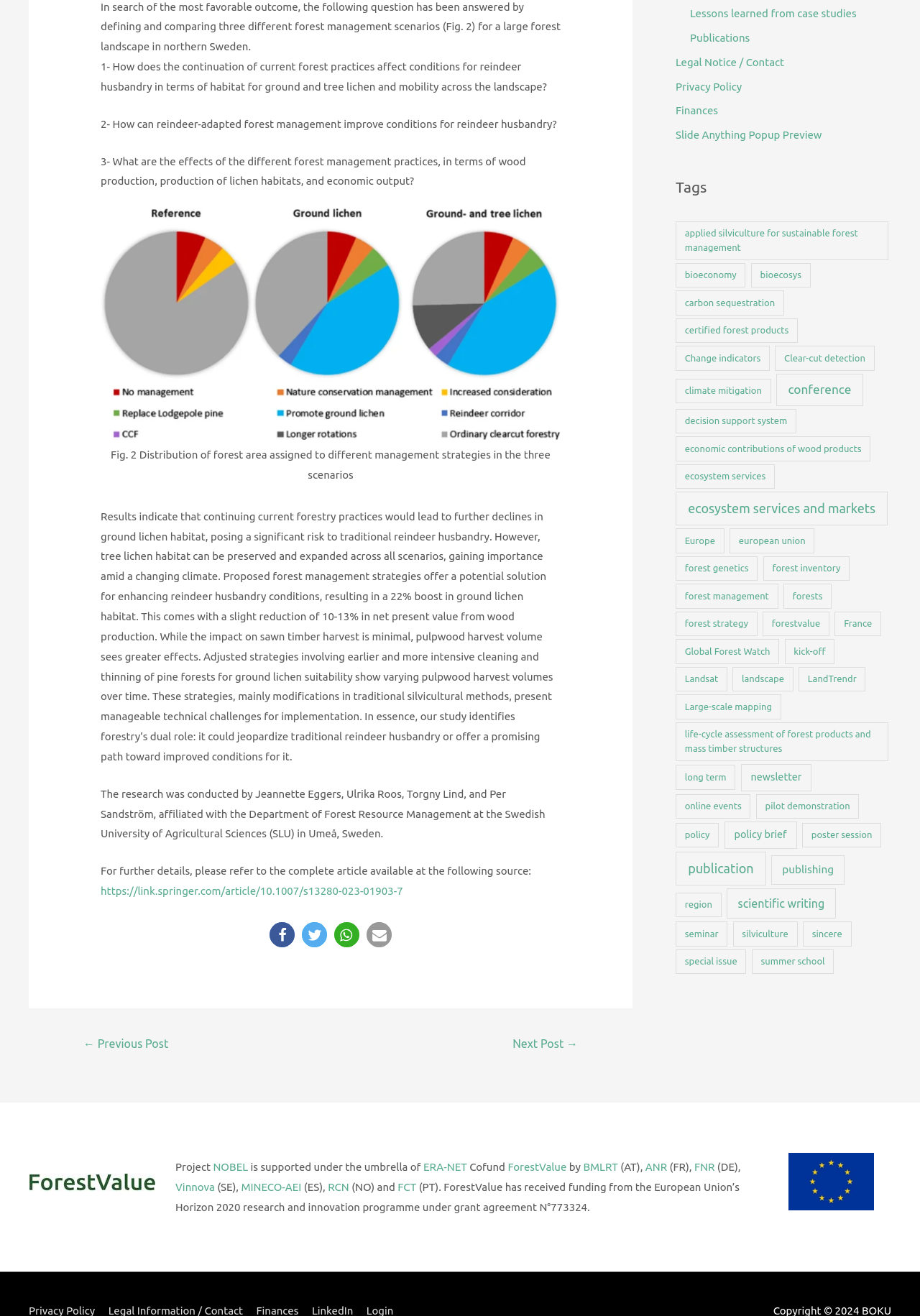Please reply to the following question using a single word or phrase: 
How many forest management scenarios are compared?

Three